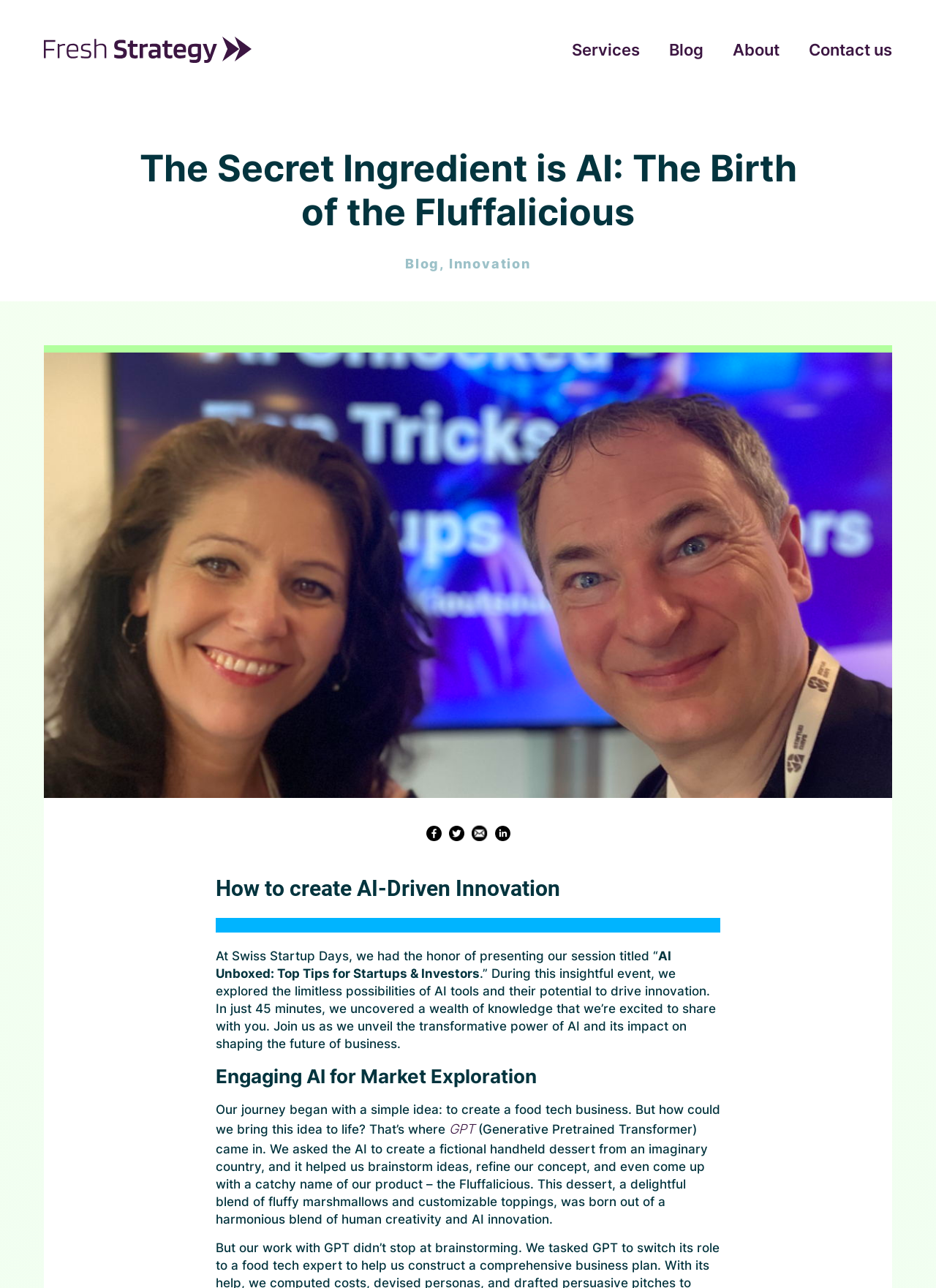Provide a thorough description of the webpage's content and layout.

The webpage is about the innovative use of AI in business, specifically in the creation of a food tech business. At the top, there is a navigation menu with links to "AI Journey", "Services", "Blog", "About", and "Contact us". Below the navigation menu, there is a heading that reads "The Secret Ingredient is AI: The Birth of the Fluffalicious". 

To the left of the heading, there is an image related to the "AI Journey". On the right side of the page, there is a section with a heading "Blog, Innovation" and an image labeled "blog-img" that takes up most of the right side of the page.

In the lower middle section of the page, there are social media links to Facebook, Twitter, Email, and LinkedIn, each accompanied by an icon. 

The main content of the page is divided into two sections. The first section has a heading "How to create AI-Driven Innovation" and describes a presentation at Swiss Startup Days, where the potential of AI tools to drive innovation was explored. The second section has a heading "Engaging AI for Market Exploration" and tells the story of how AI was used to brainstorm ideas for a food tech business, including the creation of a fictional handheld dessert called the Fluffalicious.